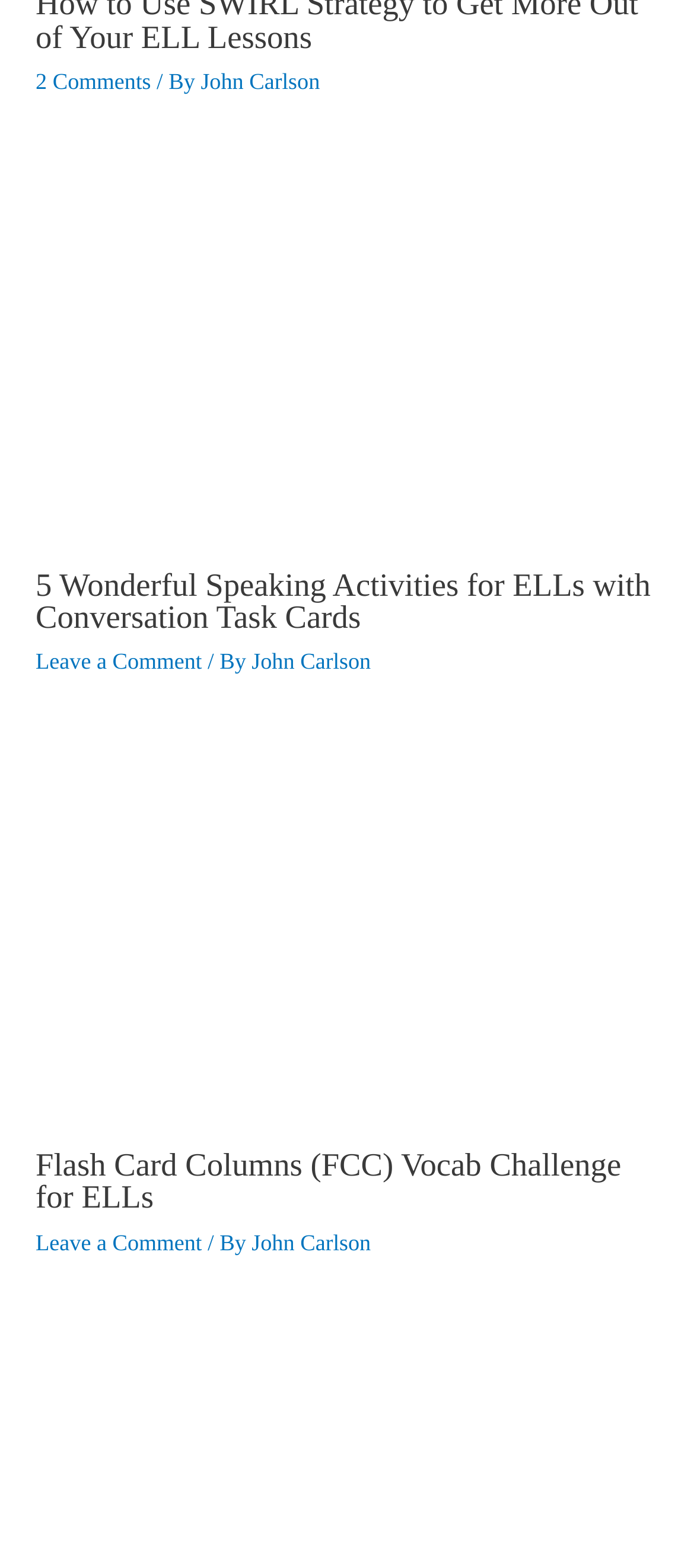Determine the bounding box coordinates of the clickable element to achieve the following action: 'Read more about How to Use SWIRL Strategy to Get More Out of Your ELL Lessons'. Provide the coordinates as four float values between 0 and 1, formatted as [left, top, right, bottom].

[0.051, 0.175, 0.949, 0.198]